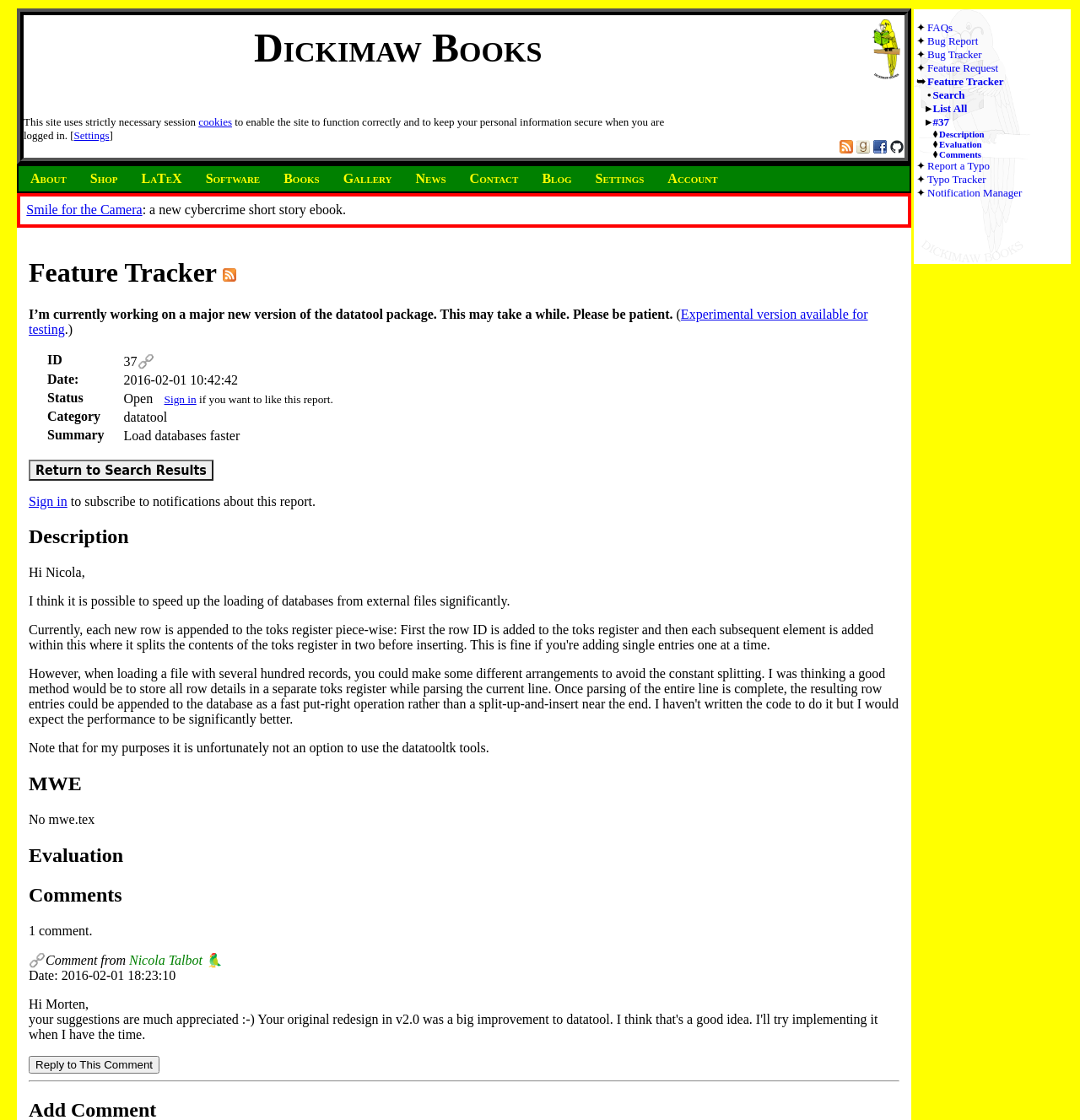Determine the bounding box coordinates for the UI element matching this description: "Return to Search Results".

[0.027, 0.41, 0.198, 0.429]